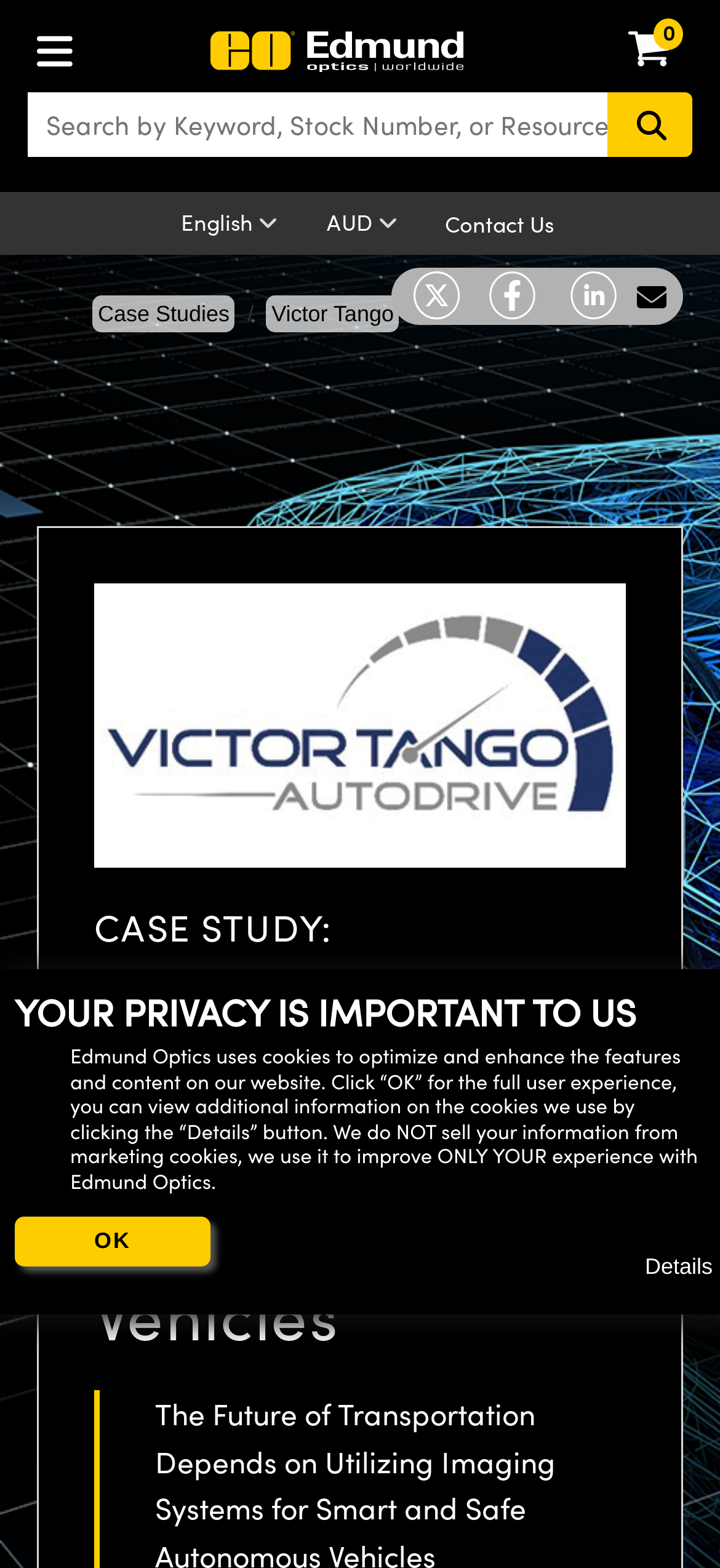Offer a meticulous caption that includes all visible features of the webpage.

The webpage is about Edmund Optics and its collaboration with Victor Tango to develop imaging systems for safe and smart autonomous vehicles. At the top left corner, there is a logo of Edmund Optics. Next to it, there is a search bar where users can enter their search terms, accompanied by a "Click to Search" button. 

Below the search bar, there are three options to choose from: language, currency, and "Contact Us". On the right side of the top section, there are social media links to Edmund Optics' Twitter, Facebook, and LinkedIn profiles, as well as a button to share the content via email.

The main content of the webpage is a case study about creating safer roads with autonomous vehicles, featuring an image of Victor Tango. The title of the case study is prominently displayed, and there are links to "Case Studies" and "Victor Tango" above the image. 

At the very top of the page, there is a notification about Edmund Optics using cookies, with an "OK" button to acknowledge it.